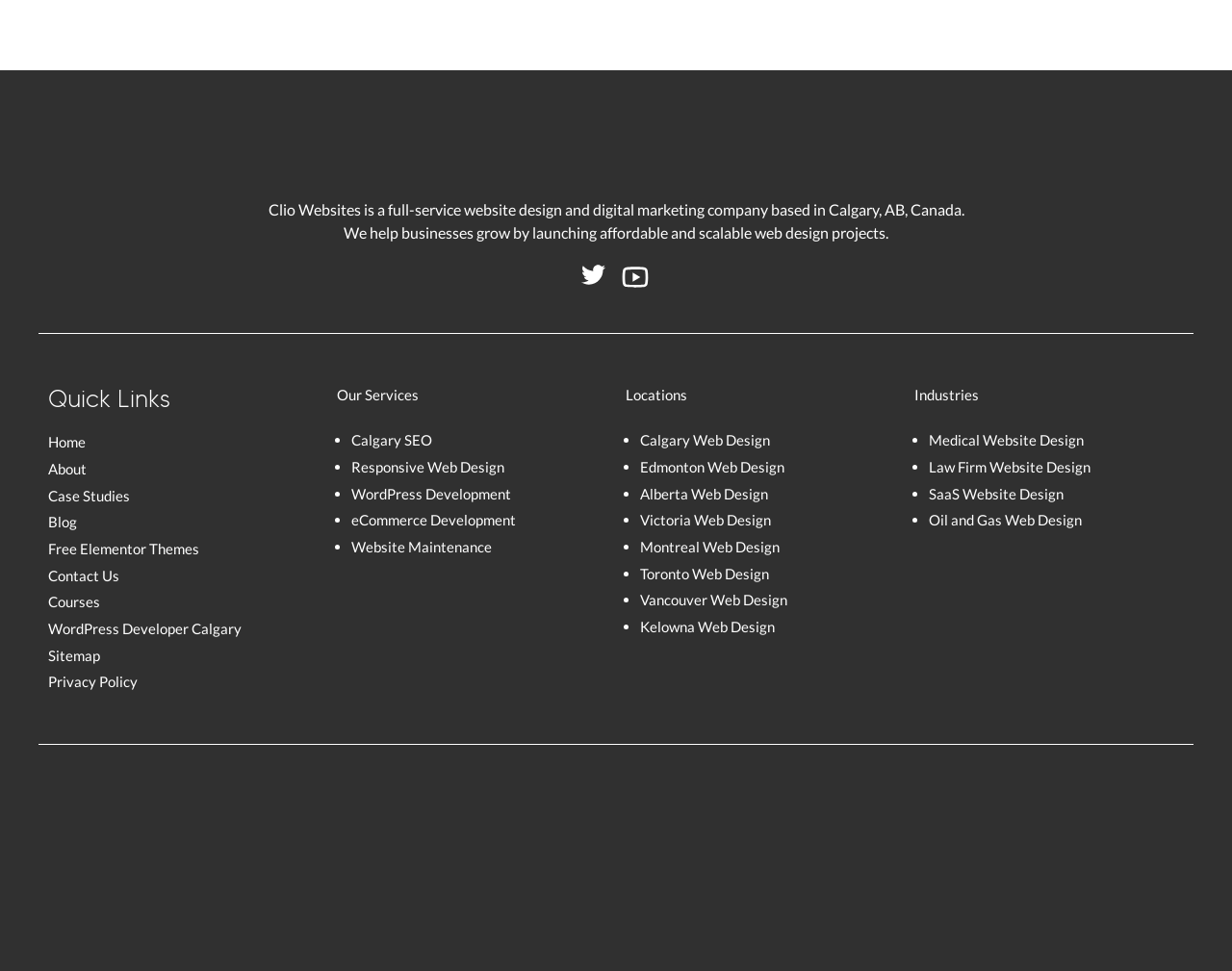Determine the bounding box coordinates for the area that needs to be clicked to fulfill this task: "Read the latest news about Pastors & Leaders Mission Trip". The coordinates must be given as four float numbers between 0 and 1, i.e., [left, top, right, bottom].

None